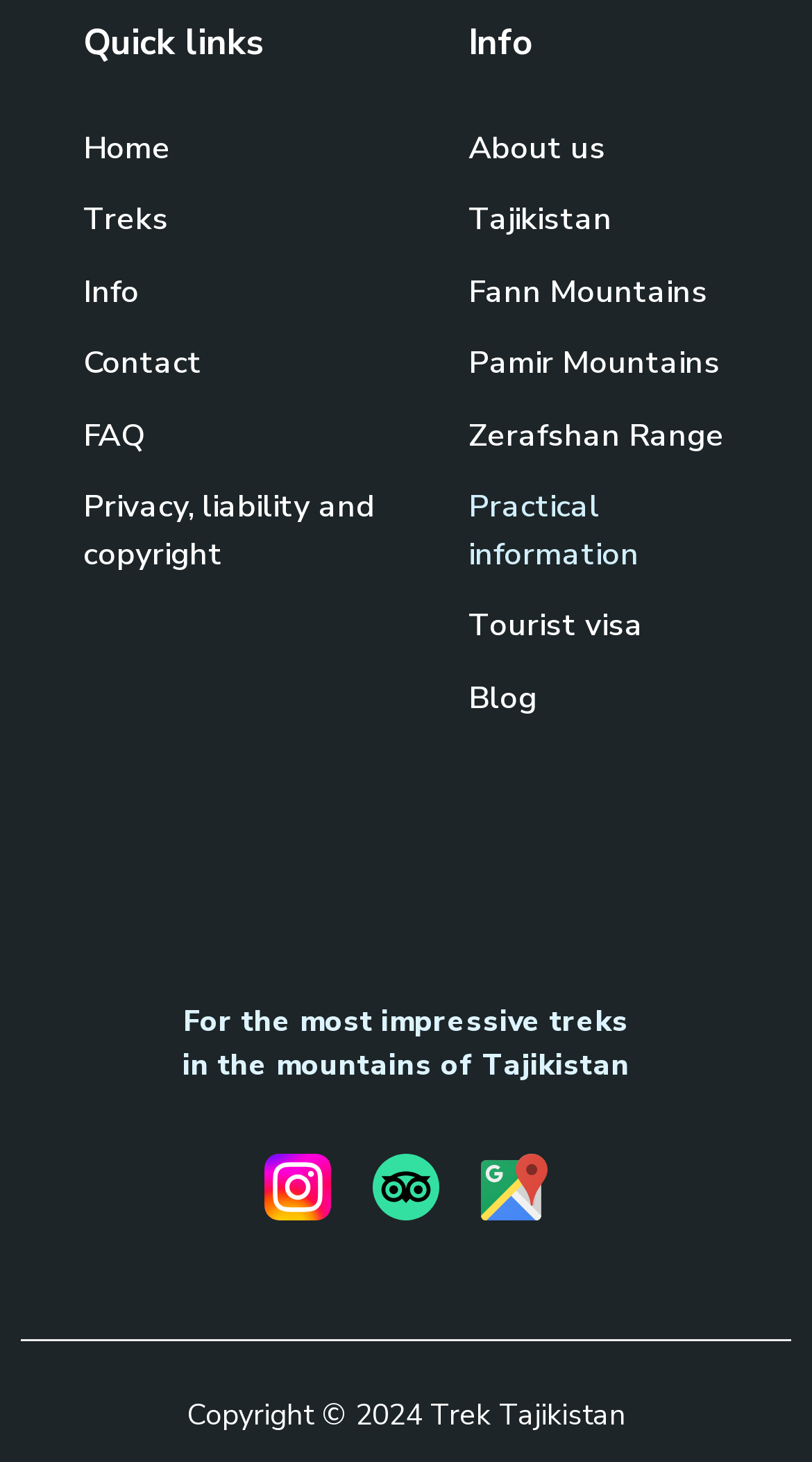What social media profiles are linked on this website?
Kindly offer a comprehensive and detailed response to the question.

The social media profiles linked on this website can be determined by looking at the links at the bottom of the page, which include 'Check out our Instagram profile', 'Check out our TripAdvisor profile', and 'Check out our Google Maps profile'.